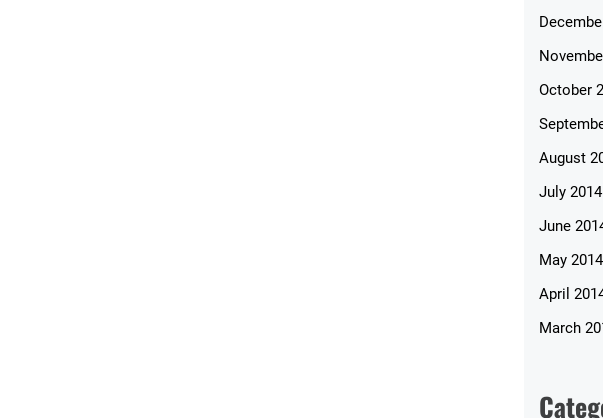Provide a one-word or short-phrase response to the question:
How are the archives organized?

By month